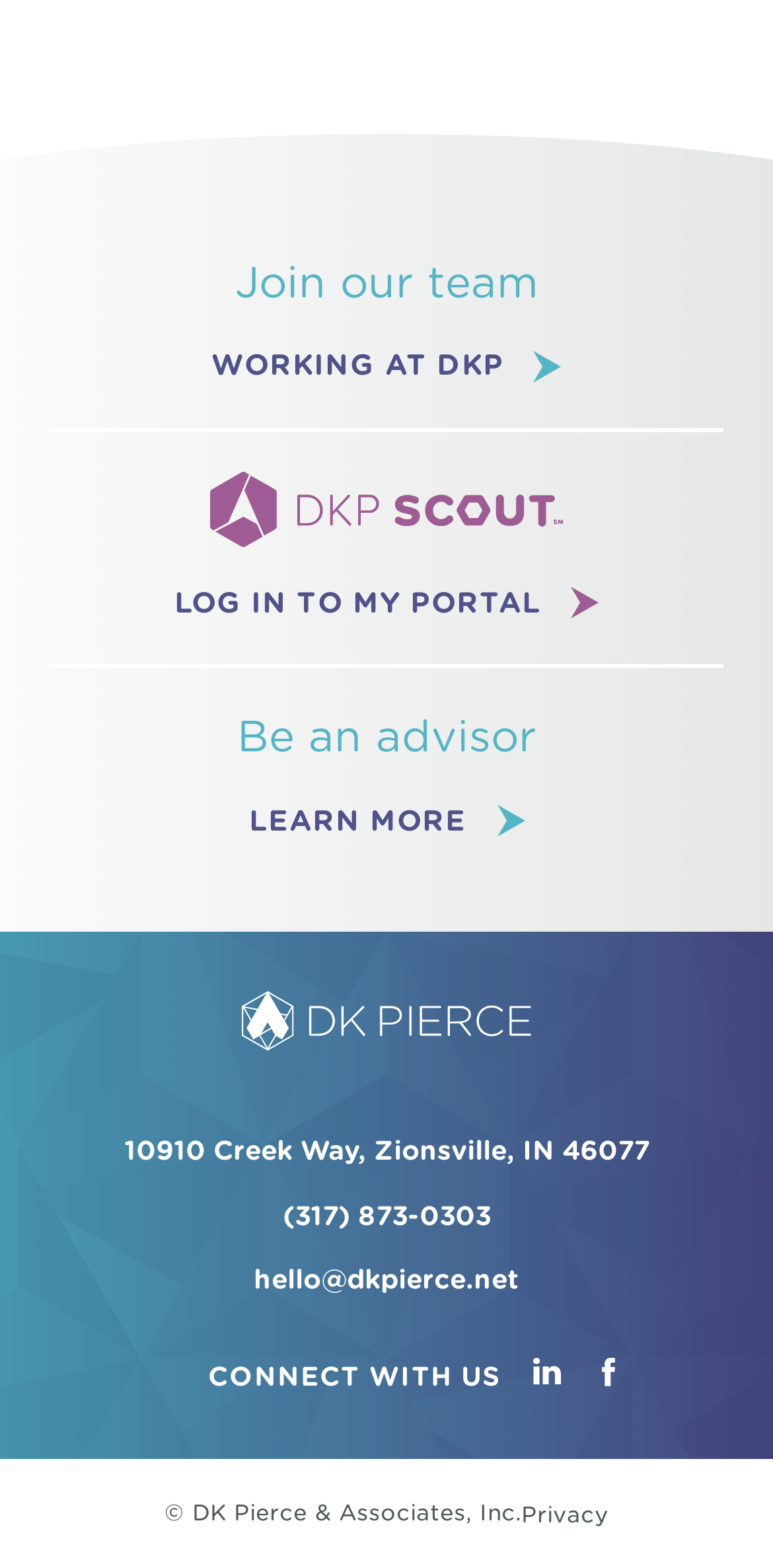Provide the bounding box coordinates for the UI element that is described by this text: "parent_node: CONNECT WITH US". The coordinates should be in the form of four float numbers between 0 and 1: [left, top, right, bottom].

[0.687, 0.864, 0.728, 0.893]